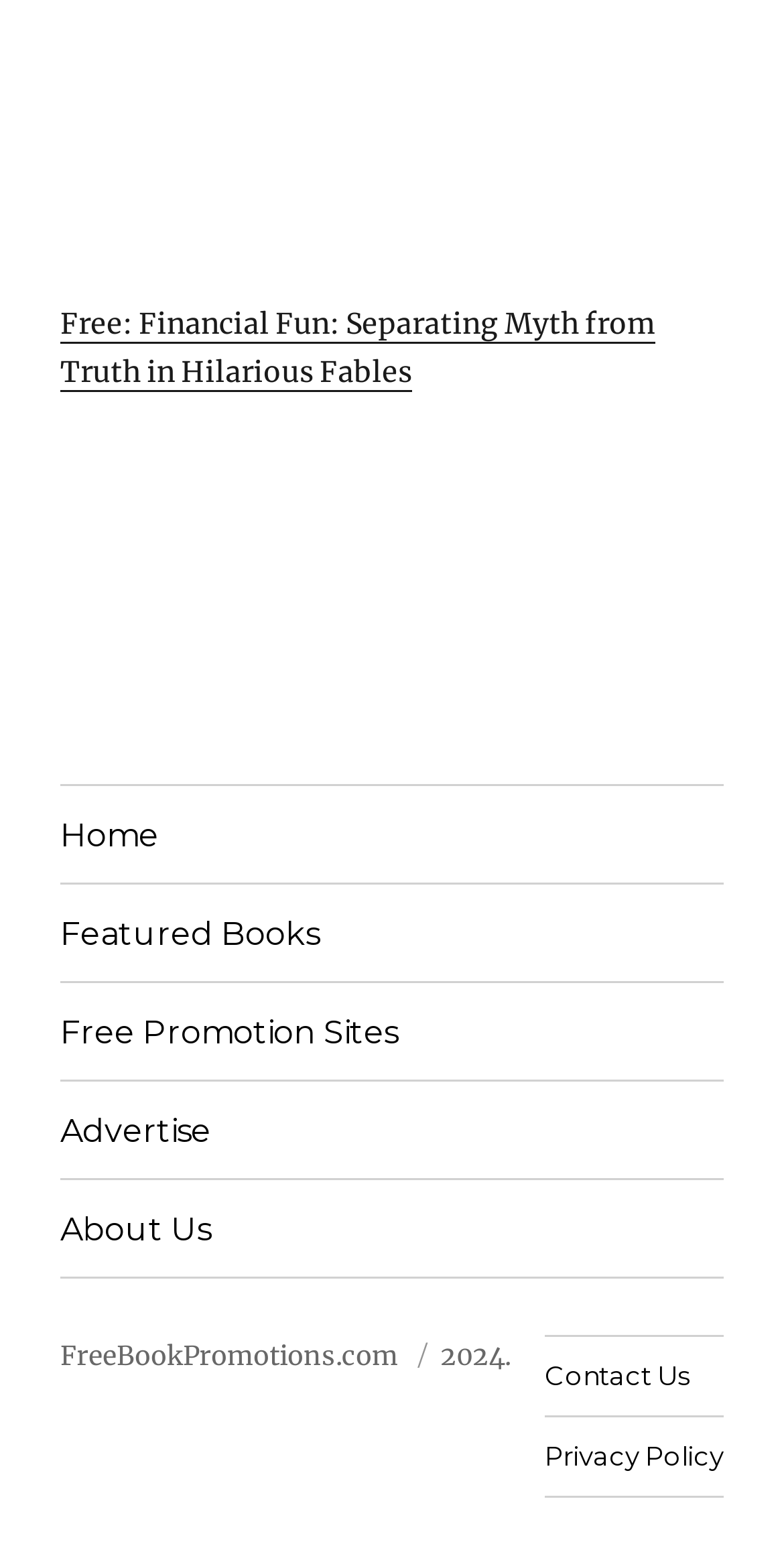What is the name of the website?
Look at the image and answer the question using a single word or phrase.

FreeBookPromotions.com